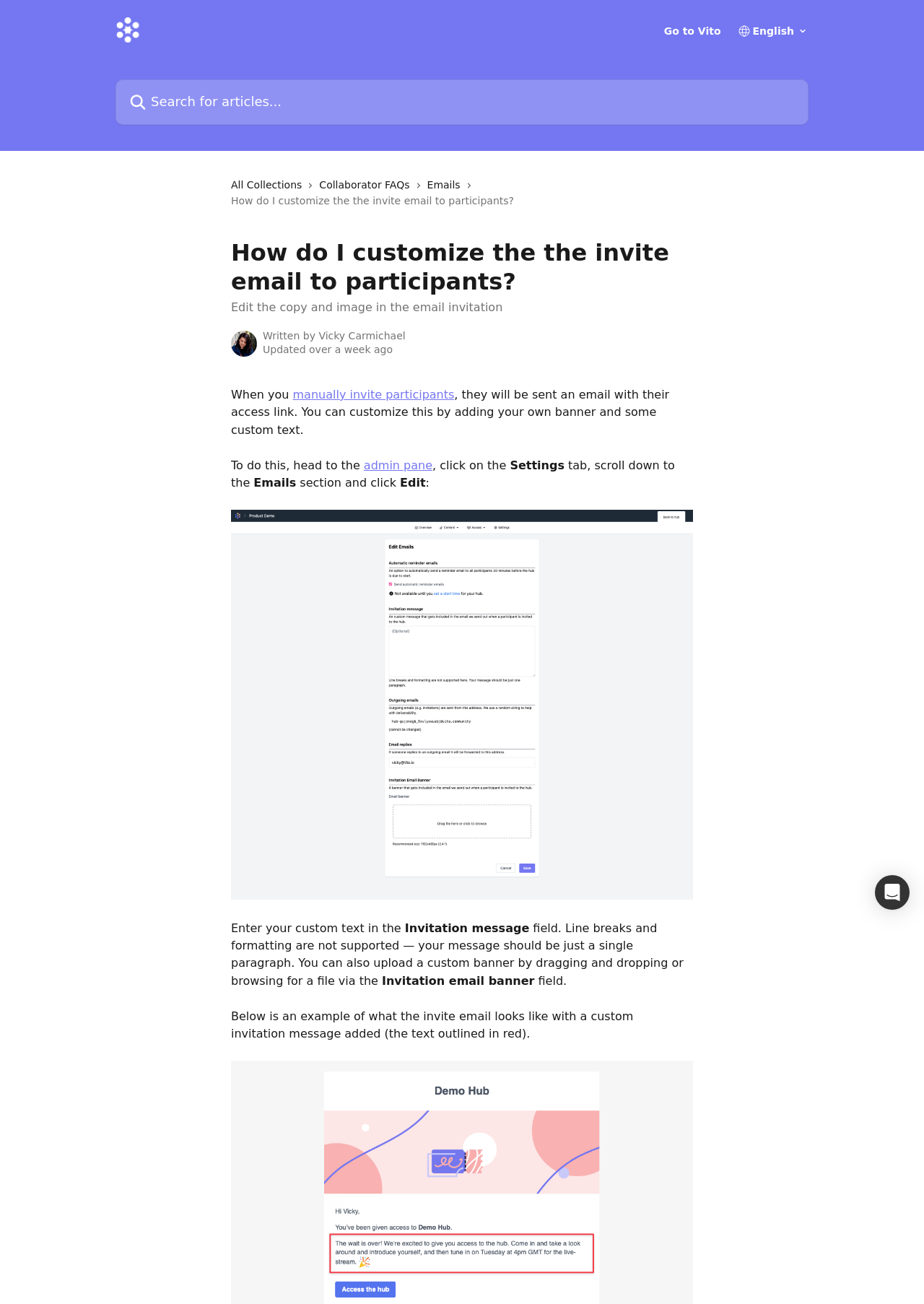Predict the bounding box coordinates of the area that should be clicked to accomplish the following instruction: "Open Intercom Messenger". The bounding box coordinates should consist of four float numbers between 0 and 1, i.e., [left, top, right, bottom].

[0.947, 0.671, 0.984, 0.698]